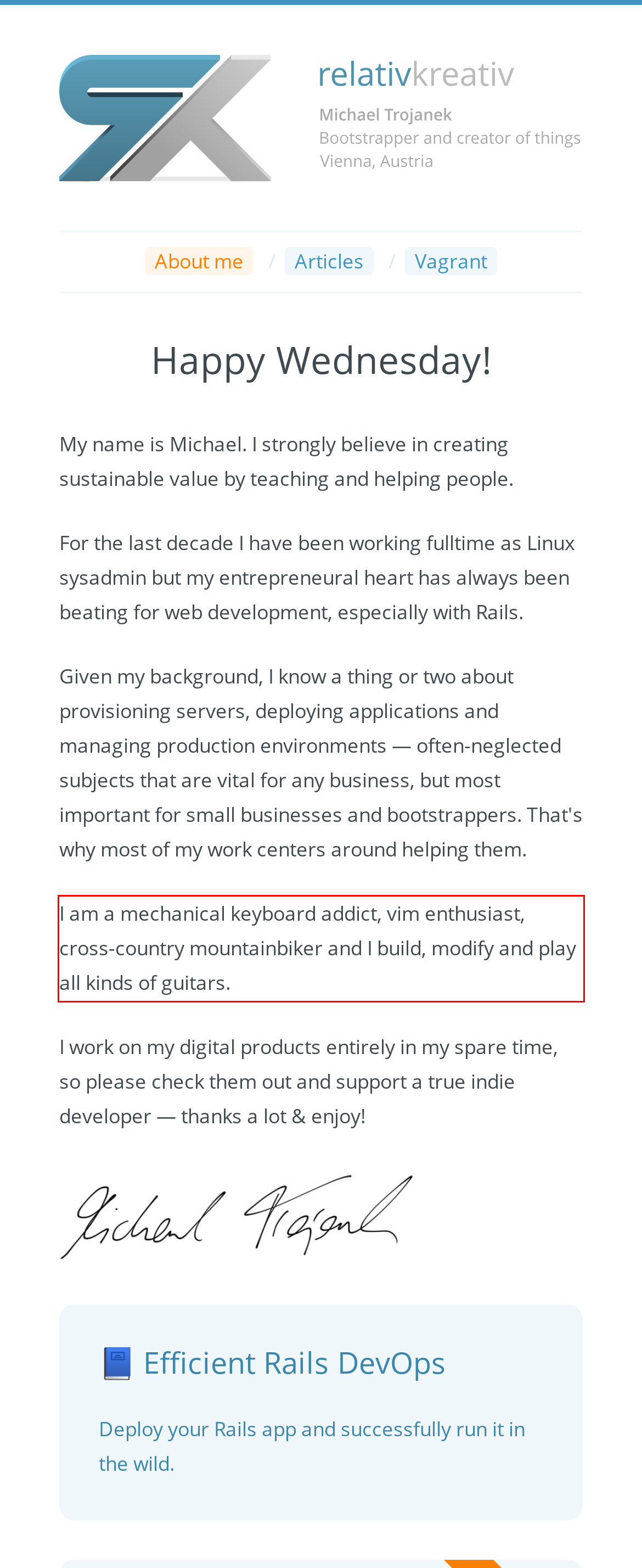Review the webpage screenshot provided, and perform OCR to extract the text from the red bounding box.

I am a mechanical keyboard addict, vim enthusiast, cross-country mountainbiker and I build, modify and play all kinds of guitars.